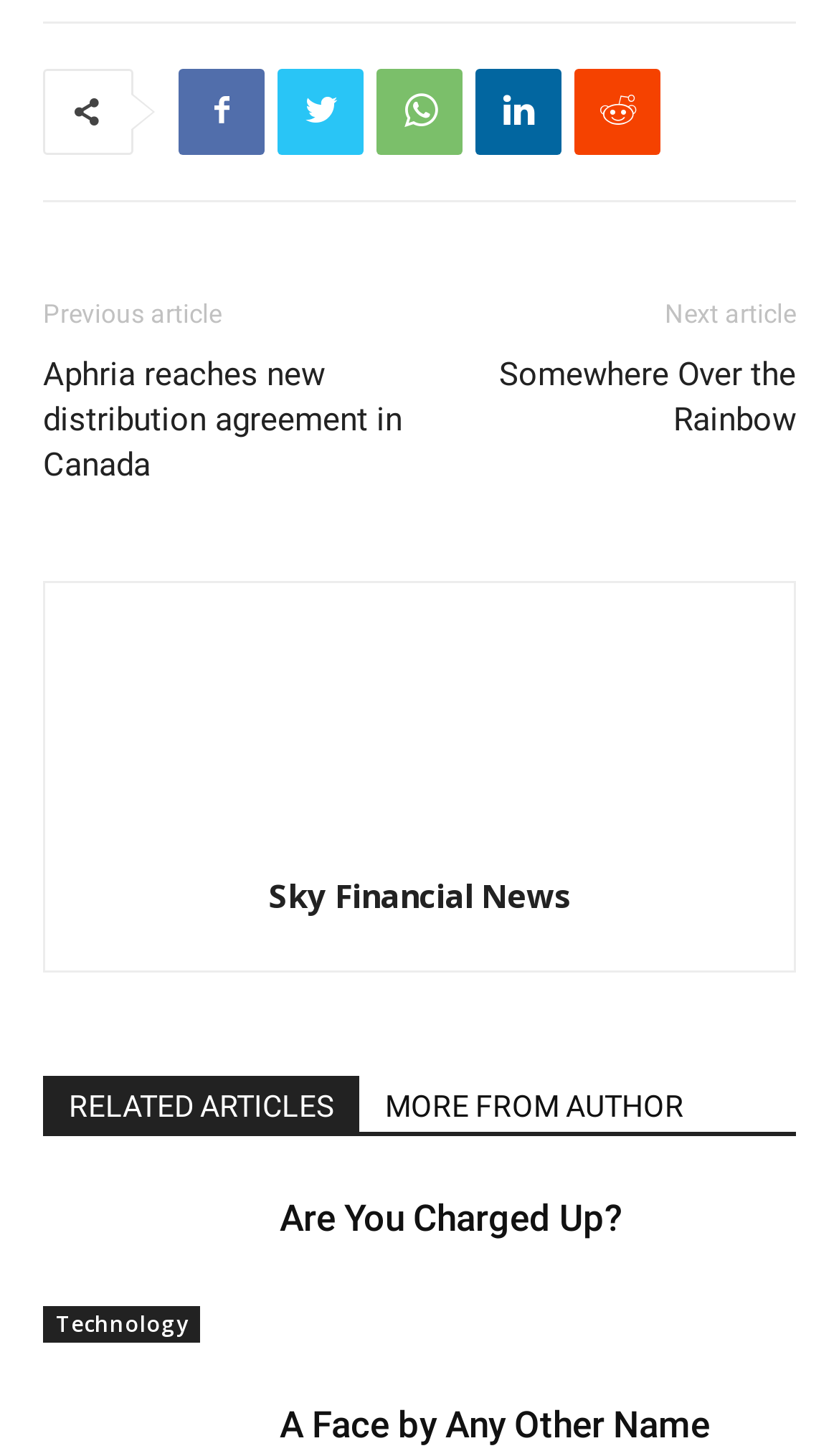Answer this question using a single word or a brief phrase:
What is the position of the 'Next article' text relative to the 'Previous article' text?

to the right